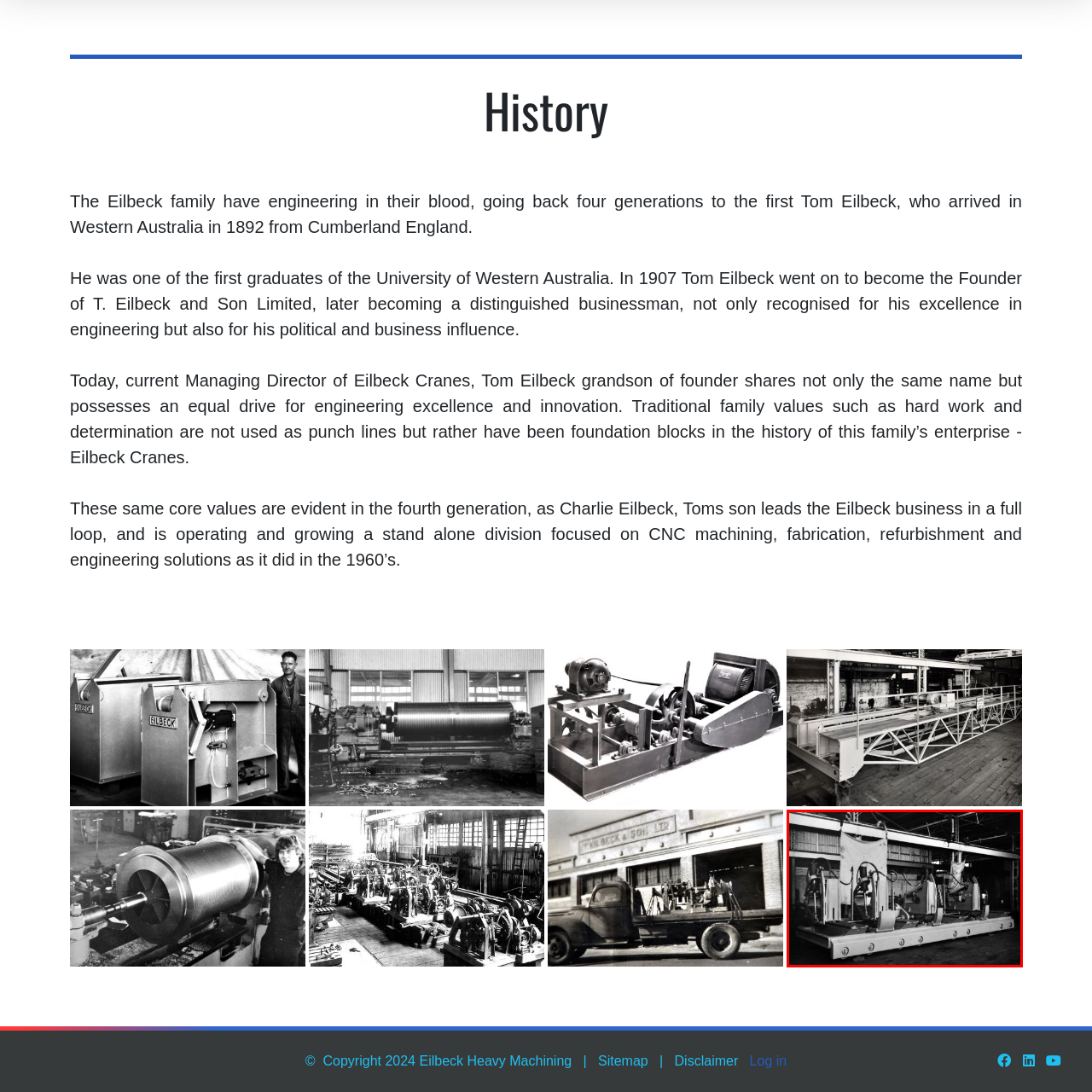Pay attention to the red boxed area, What is the likely purpose of the equipment? Provide a one-word or short phrase response.

Manufacturing or assembly